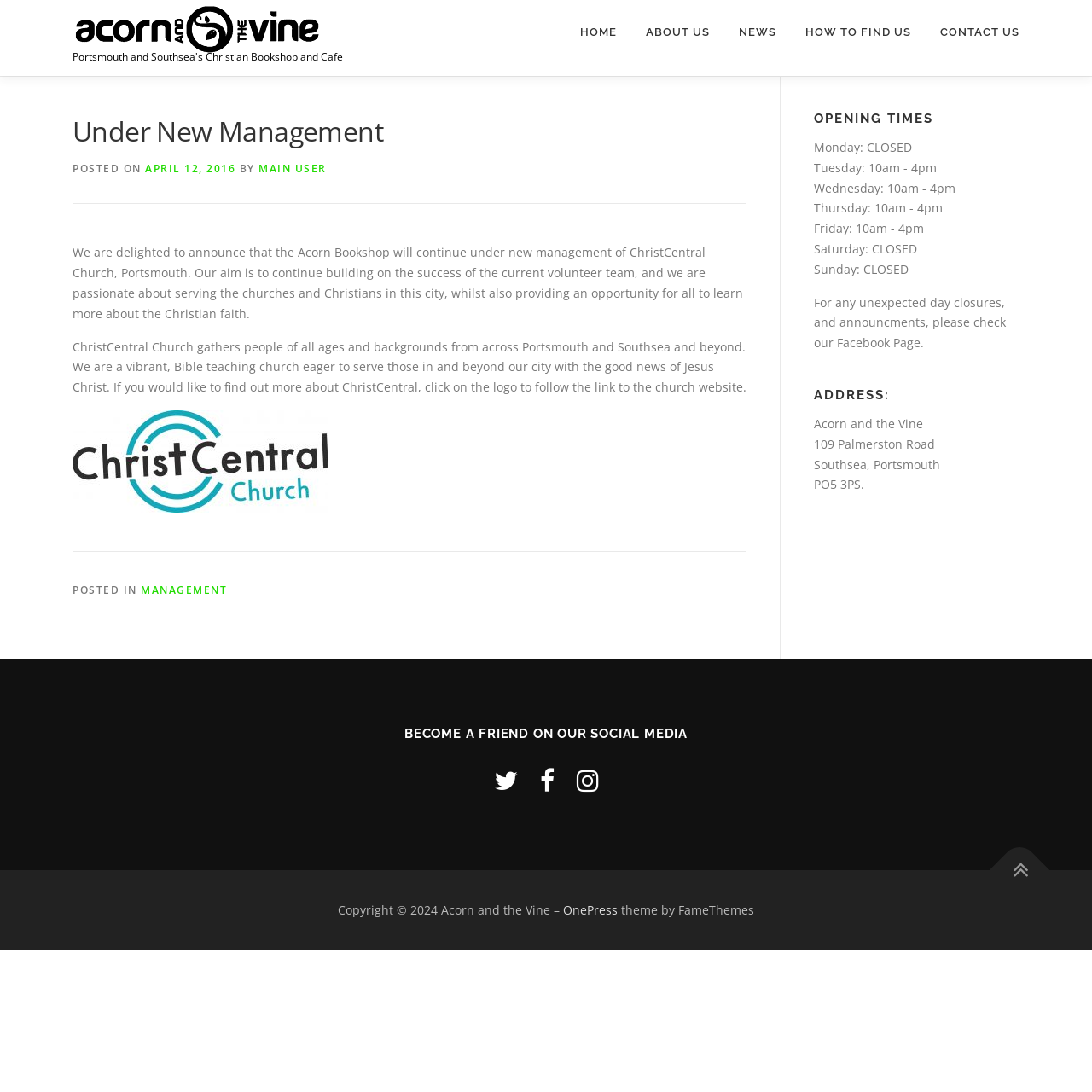Given the element description "Management", identify the bounding box of the corresponding UI element.

[0.129, 0.534, 0.208, 0.547]